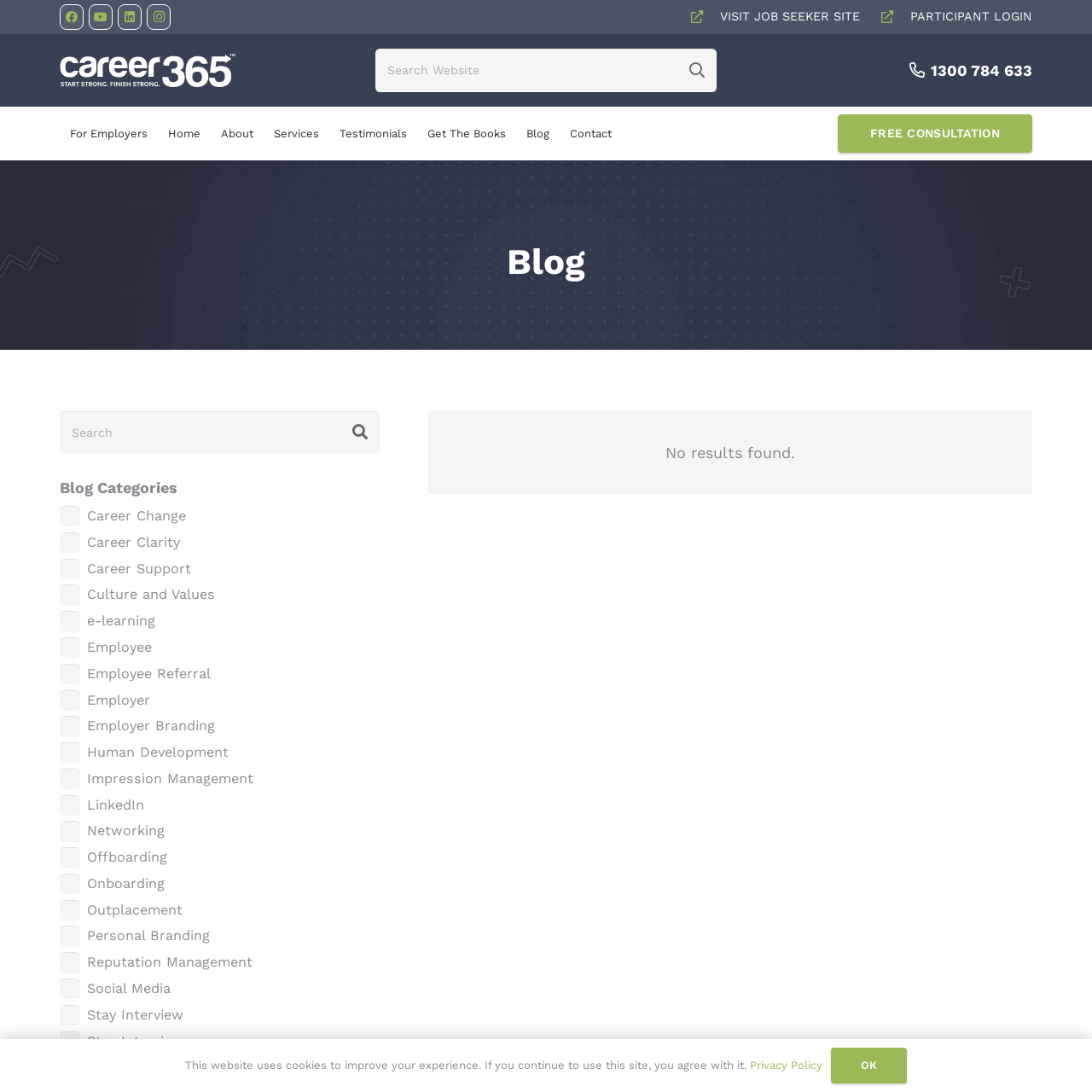Provide a single word or phrase to answer the given question: 
What is the text of the button next to the search textbox?

Search